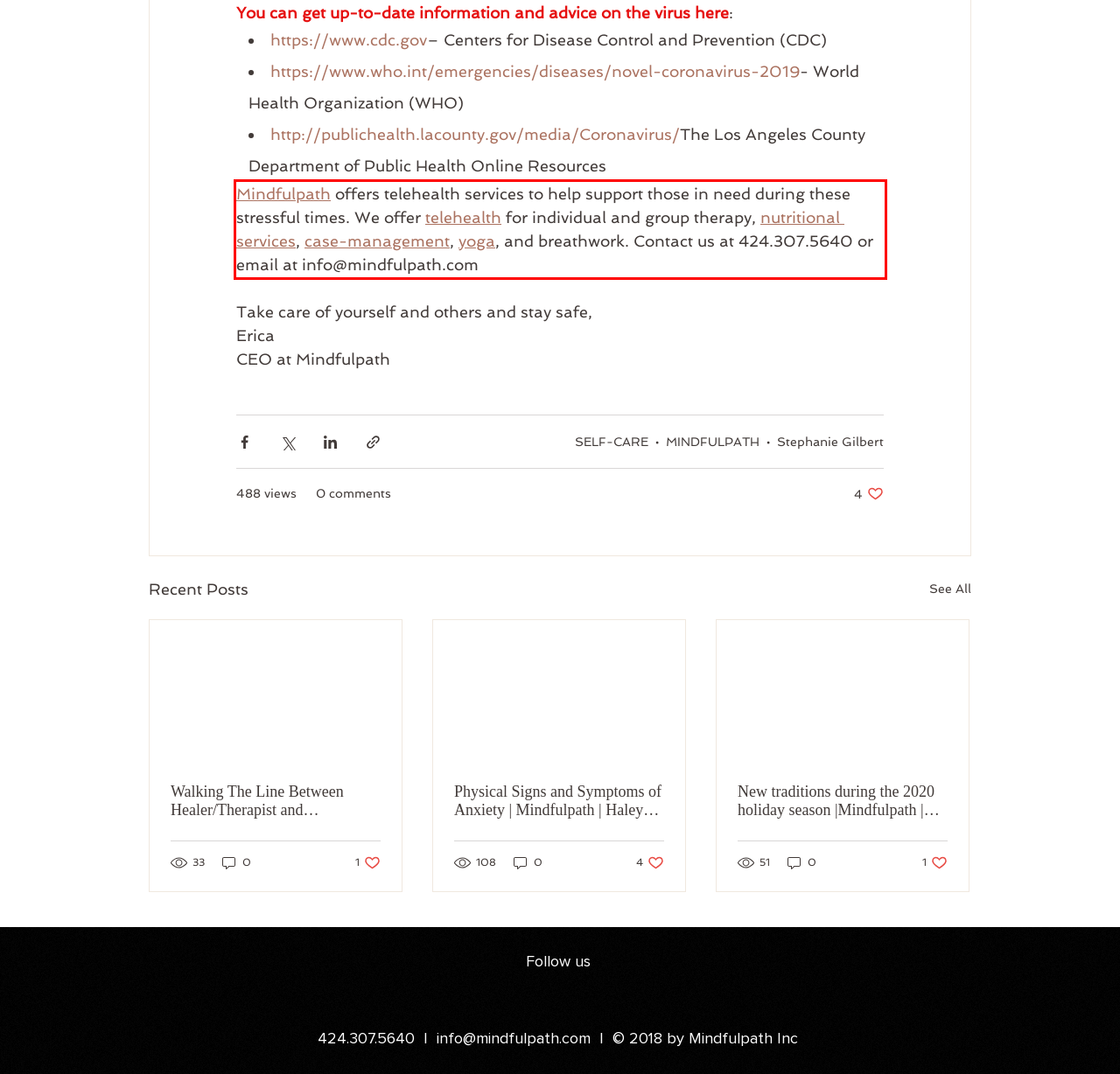Using the provided screenshot, read and generate the text content within the red-bordered area.

Mindfulpath offers telehealth services to help support those in need during these stressful times. We offer telehealth for individual and group therapy, nutritional services, case-management, yoga, and breathwork. Contact us at 424.307.5640 or email at info@mindfulpath.com